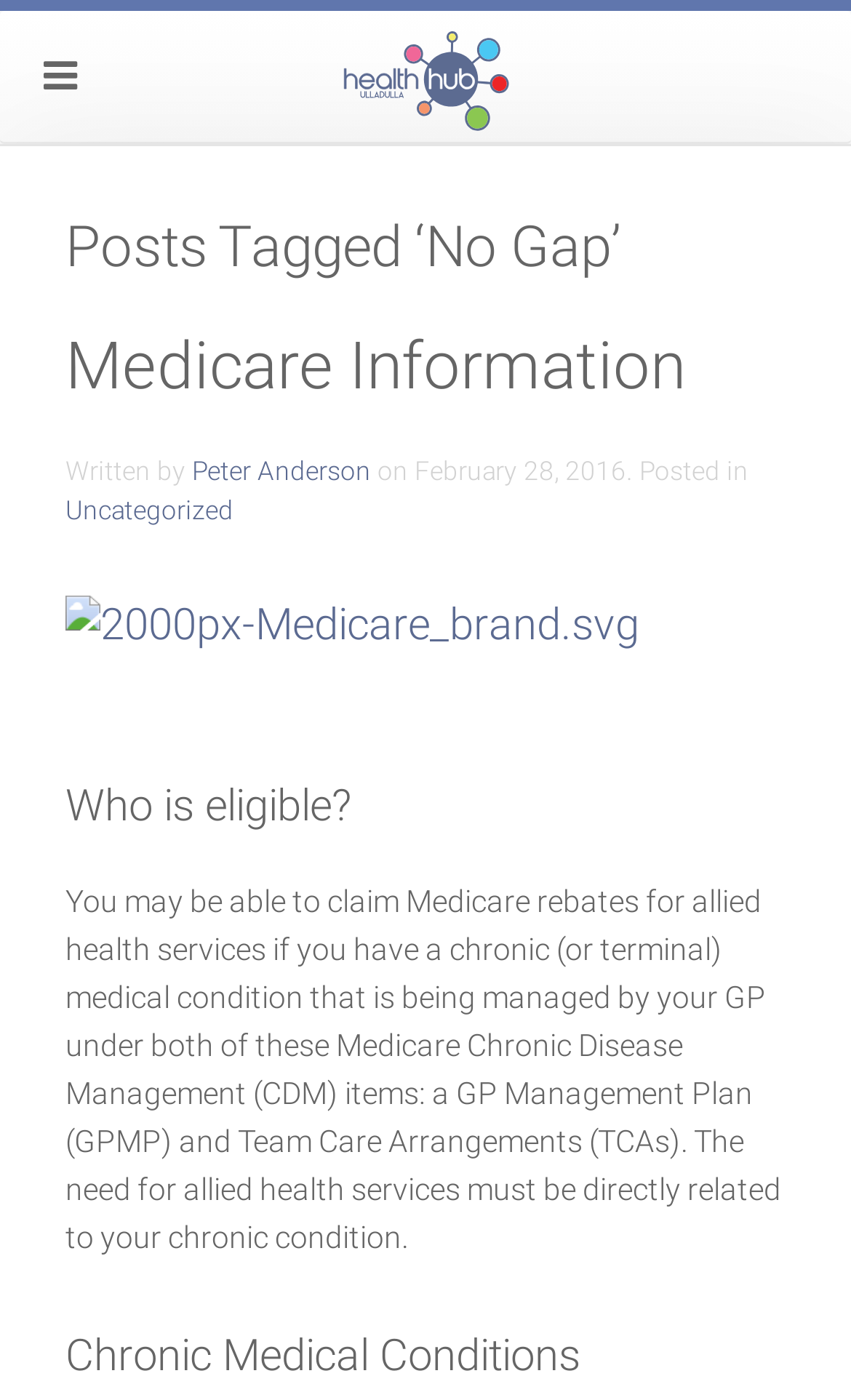From the given element description: "Medicare Information", find the bounding box for the UI element. Provide the coordinates as four float numbers between 0 and 1, in the order [left, top, right, bottom].

[0.077, 0.234, 0.805, 0.288]